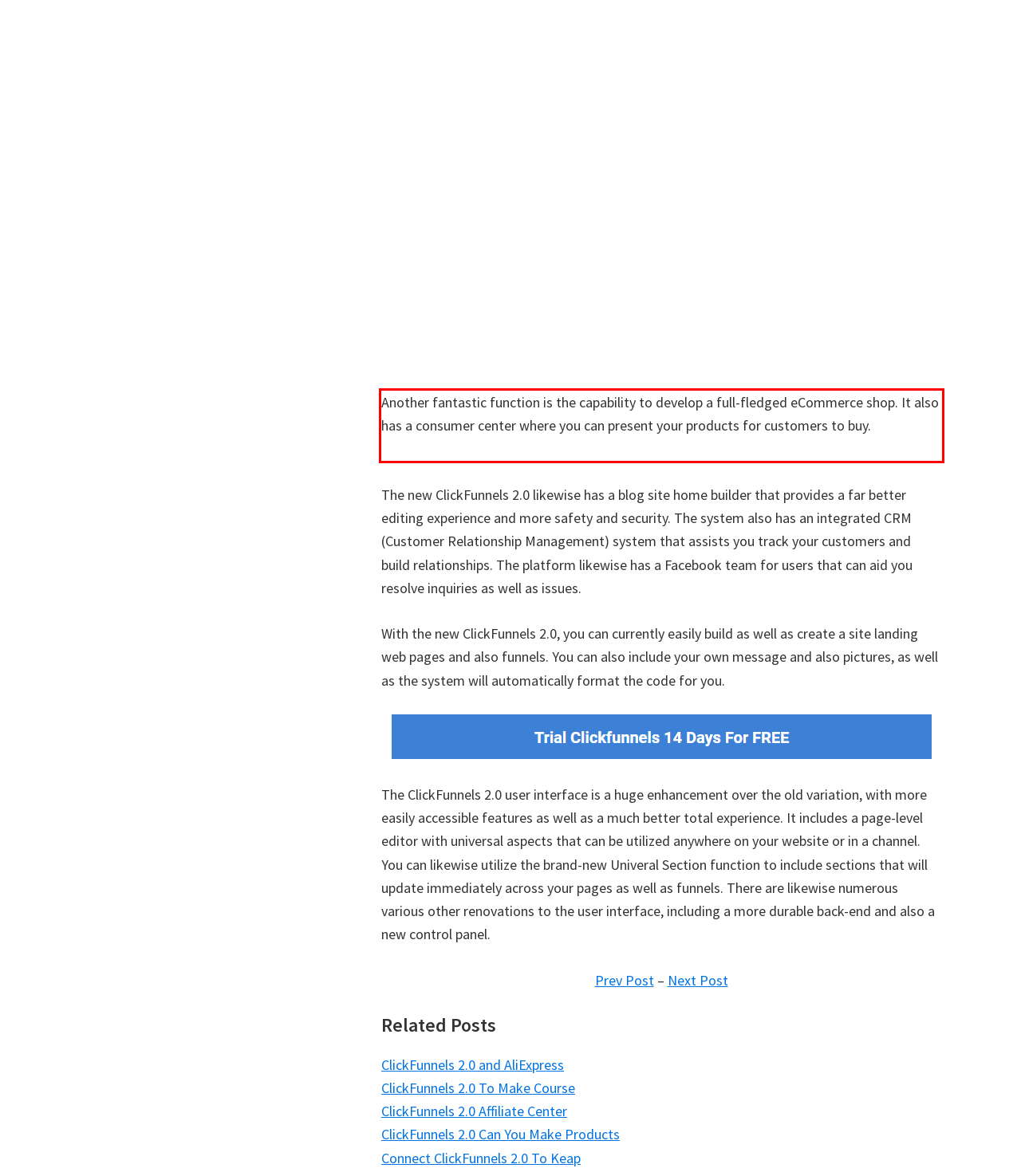Review the webpage screenshot provided, and perform OCR to extract the text from the red bounding box.

Another fantastic function is the capability to develop a full-fledged eCommerce shop. It also has a consumer center where you can present your products for customers to buy. Integrate ClickFunnels 2.0 with Amazon